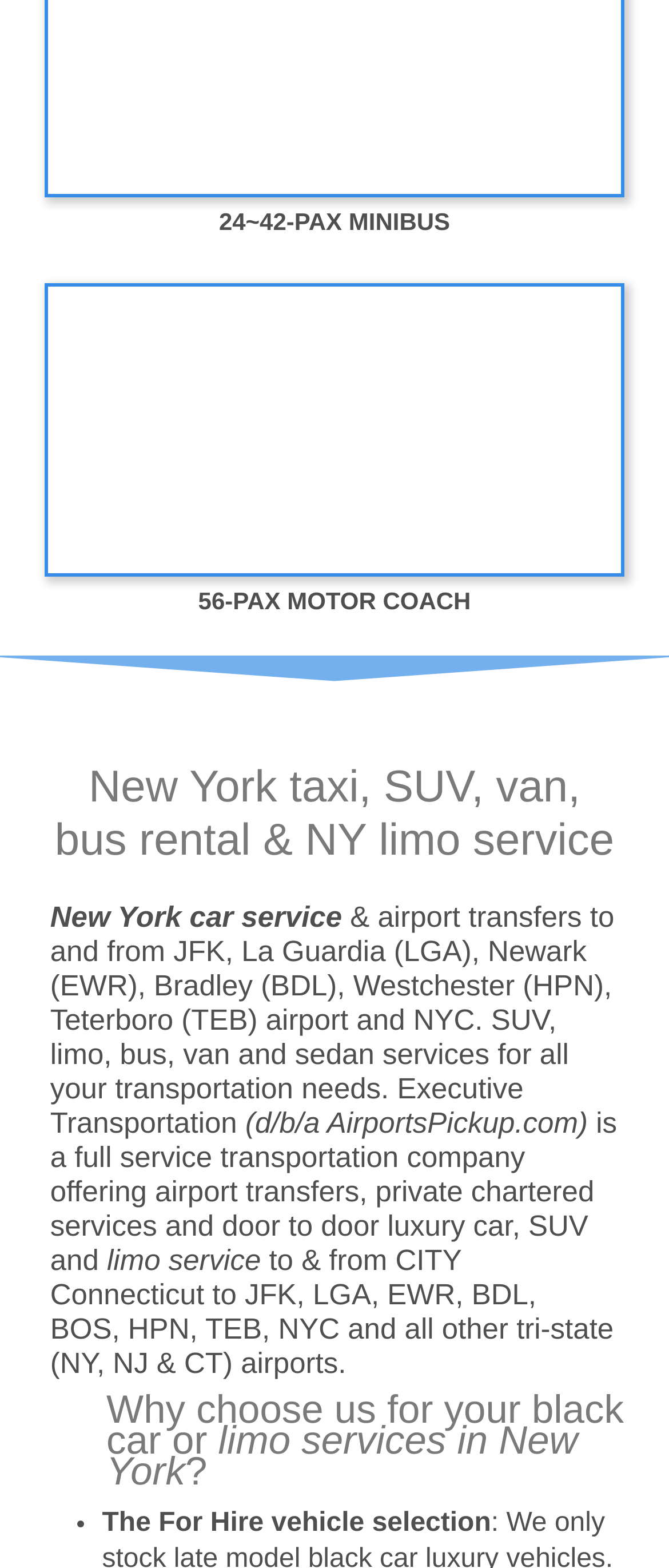Answer the question with a brief word or phrase:
What airports are served by the transportation company?

JFK, LGA, EWR, BDL, HPN, TEB